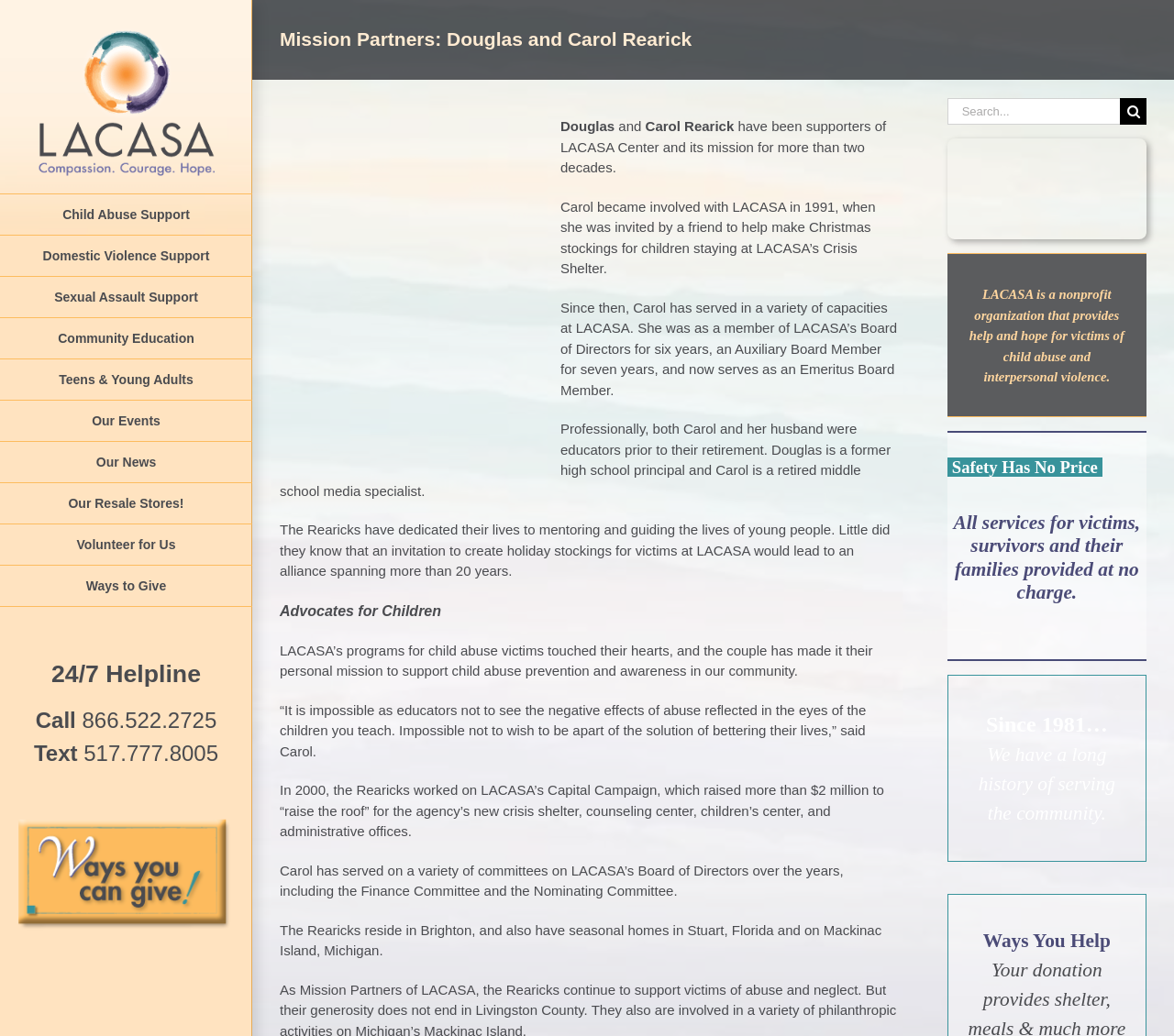Please examine the image and provide a detailed answer to the question: What is the phone number for the 24/7 helpline?

I found the answer by looking at the '24/7 Helpline' section on the webpage, which displays the phone number '866.522.2725'.